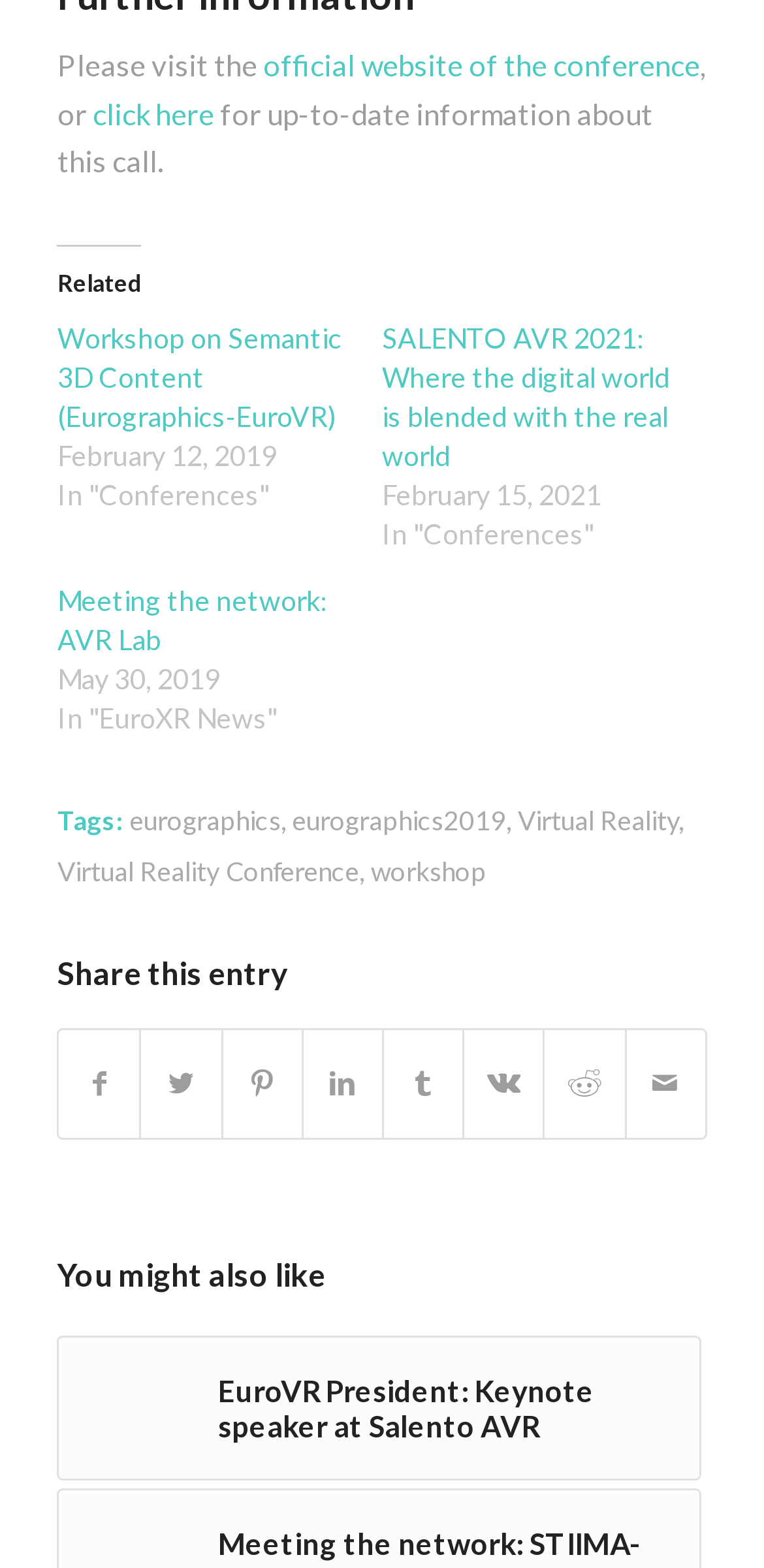Please find and report the bounding box coordinates of the element to click in order to perform the following action: "view Salento AVR 2021 conference details". The coordinates should be expressed as four float numbers between 0 and 1, in the format [left, top, right, bottom].

[0.5, 0.205, 0.877, 0.301]